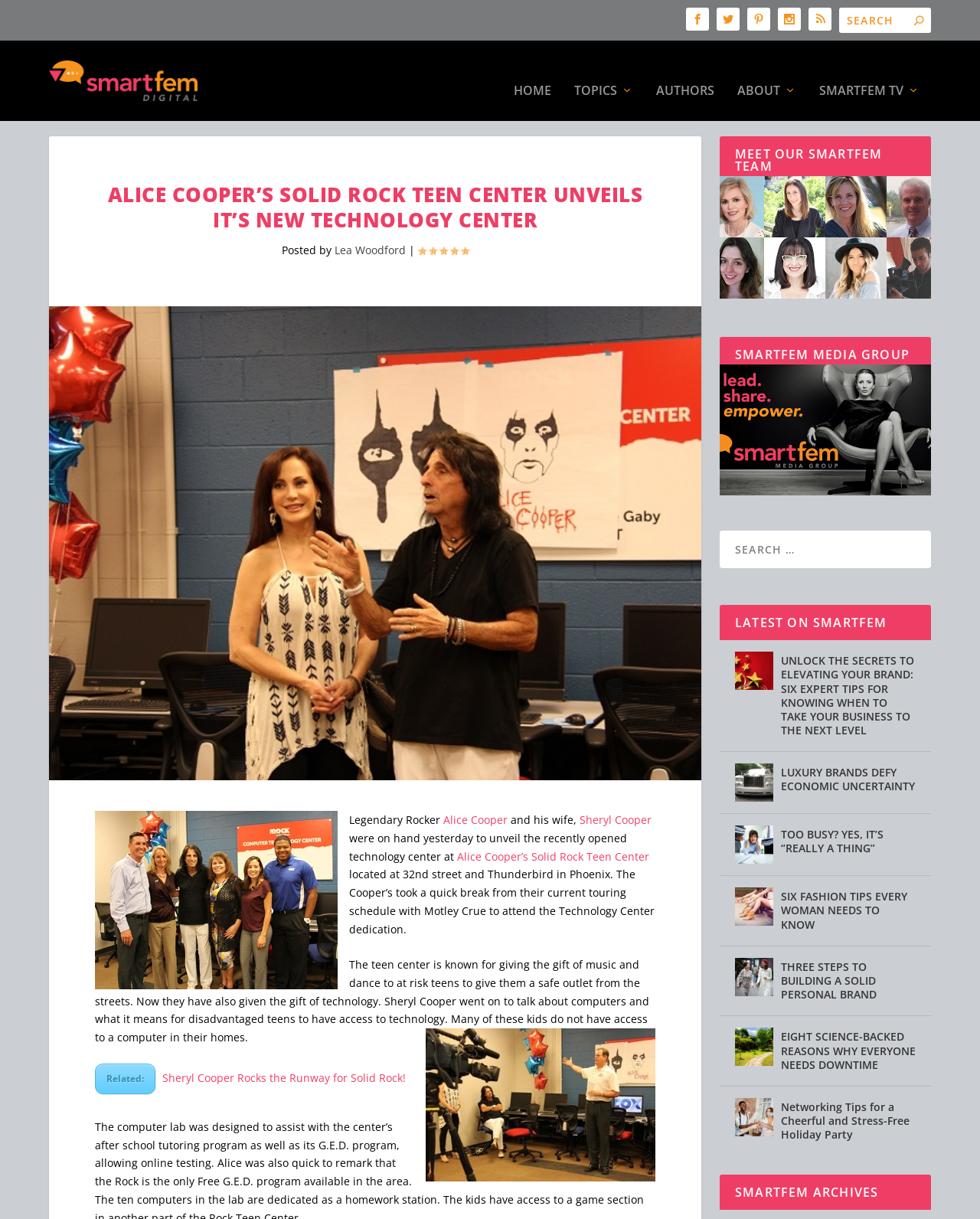Can you find the bounding box coordinates for the element to click on to achieve the instruction: "Read the article about Alice Cooper"?

[0.097, 0.165, 0.669, 0.214]